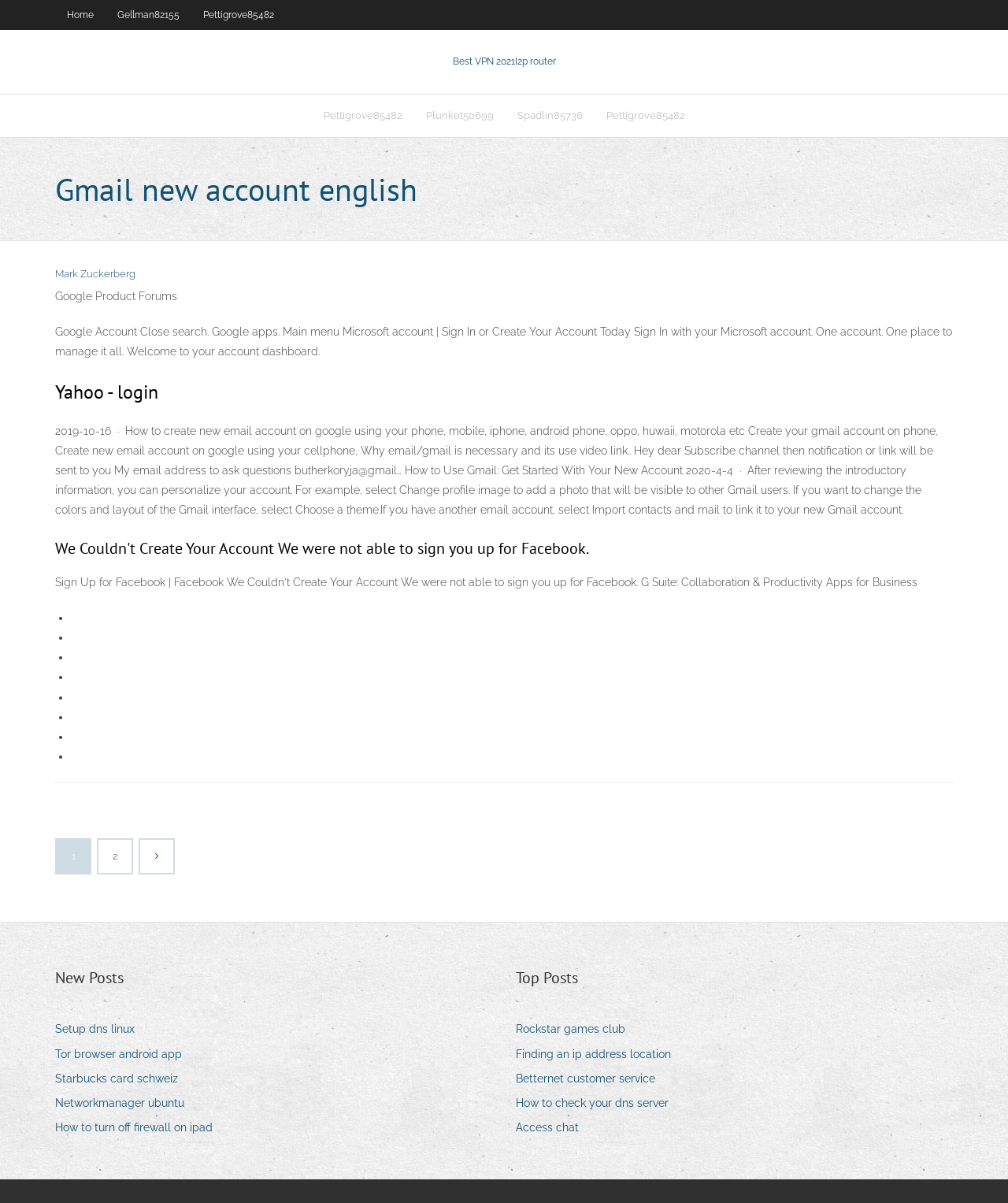Find the bounding box coordinates of the element's region that should be clicked in order to follow the given instruction: "Contact us". The coordinates should consist of four float numbers between 0 and 1, i.e., [left, top, right, bottom].

None